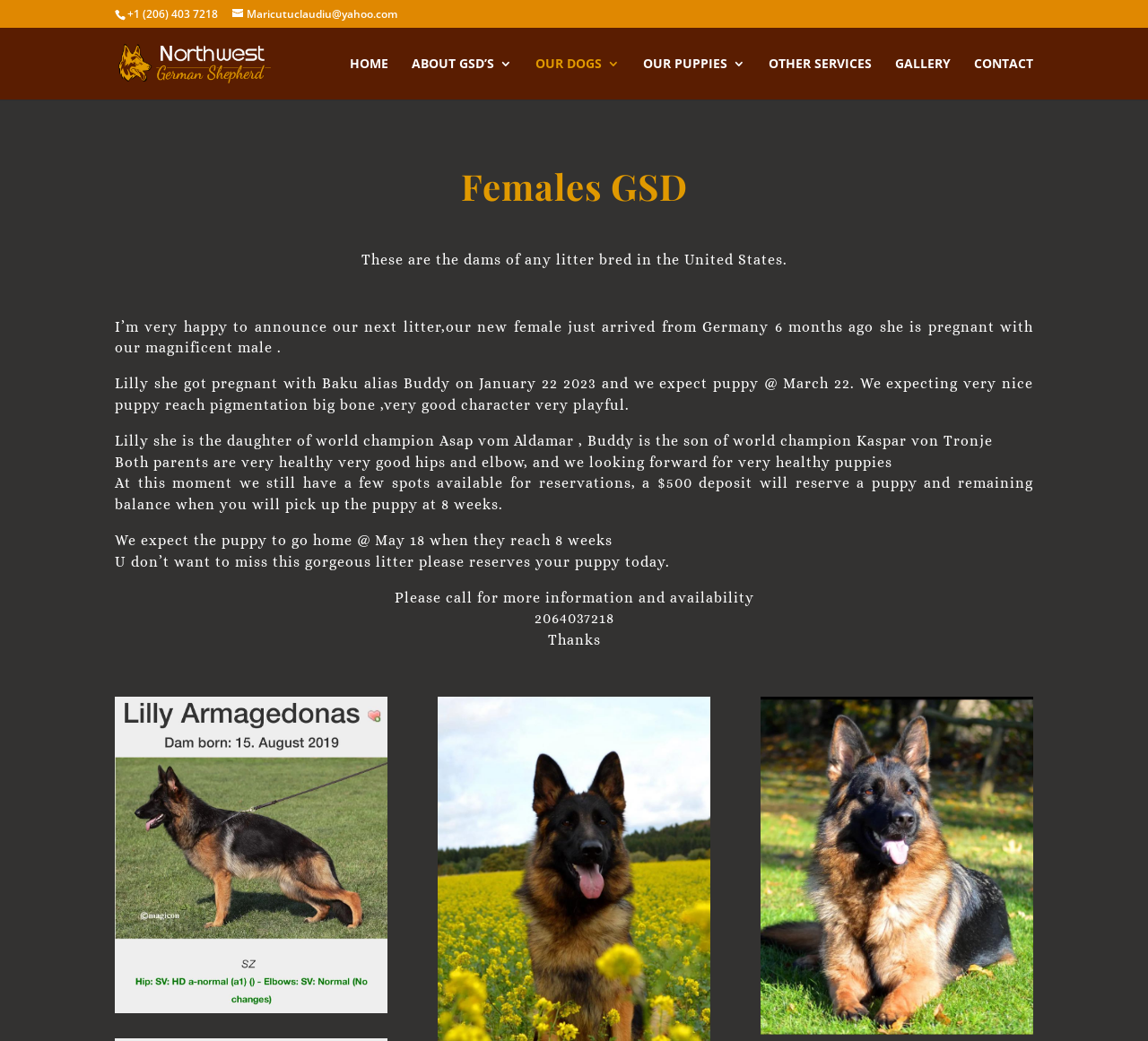Determine the bounding box for the UI element as described: "name="s" placeholder="Search …" title="Search for:"". The coordinates should be represented as four float numbers between 0 and 1, formatted as [left, top, right, bottom].

[0.157, 0.026, 0.877, 0.028]